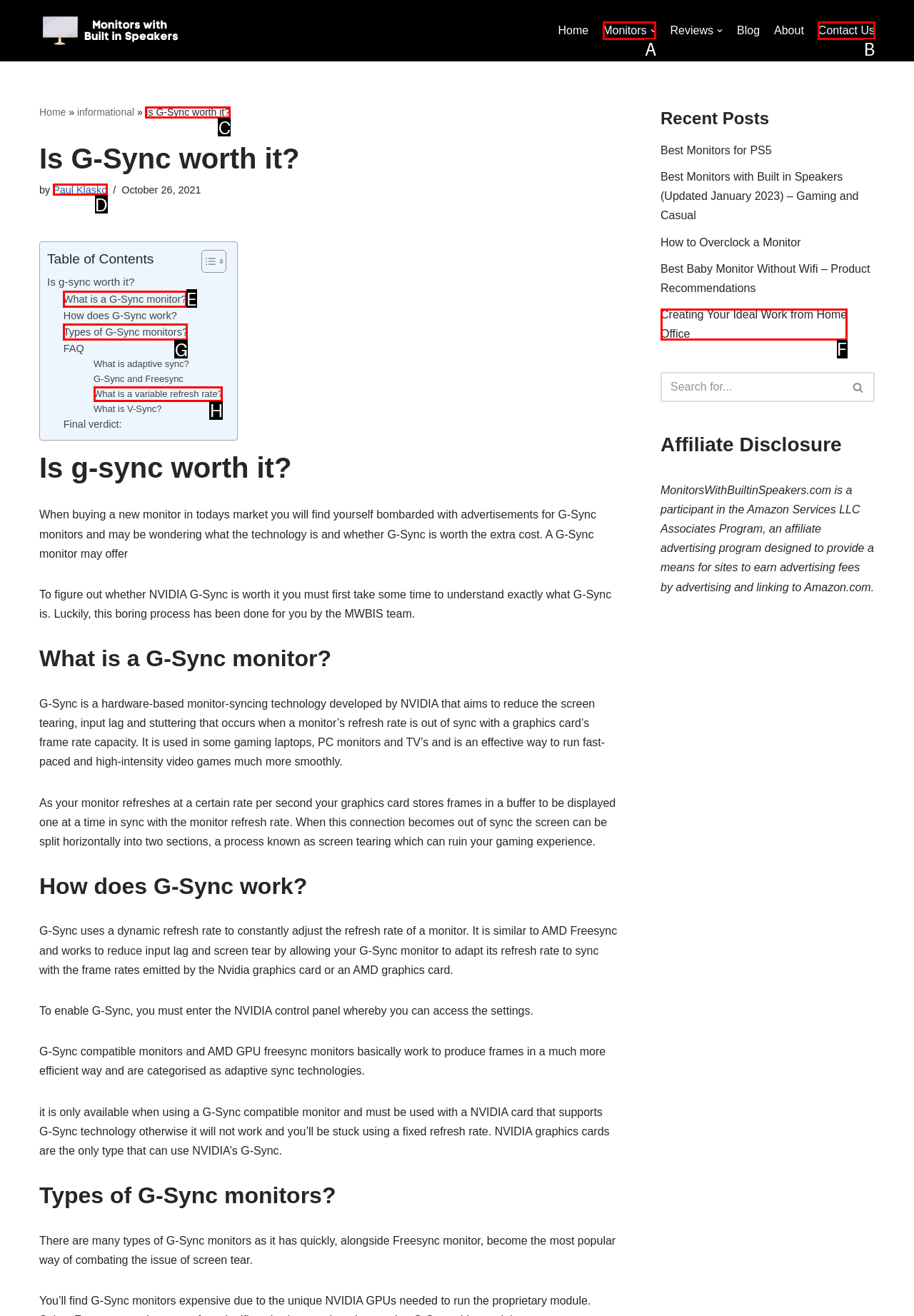Choose the letter of the UI element necessary for this task: Read JUDICIARY news
Answer with the correct letter.

None